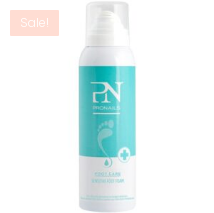Give a thorough caption for the picture.

This image showcases the **Pronails Foot Care Sensitive Foot Foam**, a specialized product designed for foot care. The foam is presented in an attractively designed bottle, predominantly white with a striking turquoise label that features the Pronails logo and a graphic of a foot. 

At the top left corner of the image, a soft pink label reads "Sale!" indicating a promotional discount on this item. The product is part of a limited-time offer, making it an appealing choice for customers looking to enhance their foot care routine. 

The Pronails Foot Care Sensitive Foot Foam is crafted to provide soothing and moisturizing benefits, particularly beneficial for sensitive skin. This item is available for purchase, with the original price displayed as €25.88, now reduced to €16.69, highlighting an attractive bargain for potential buyers.